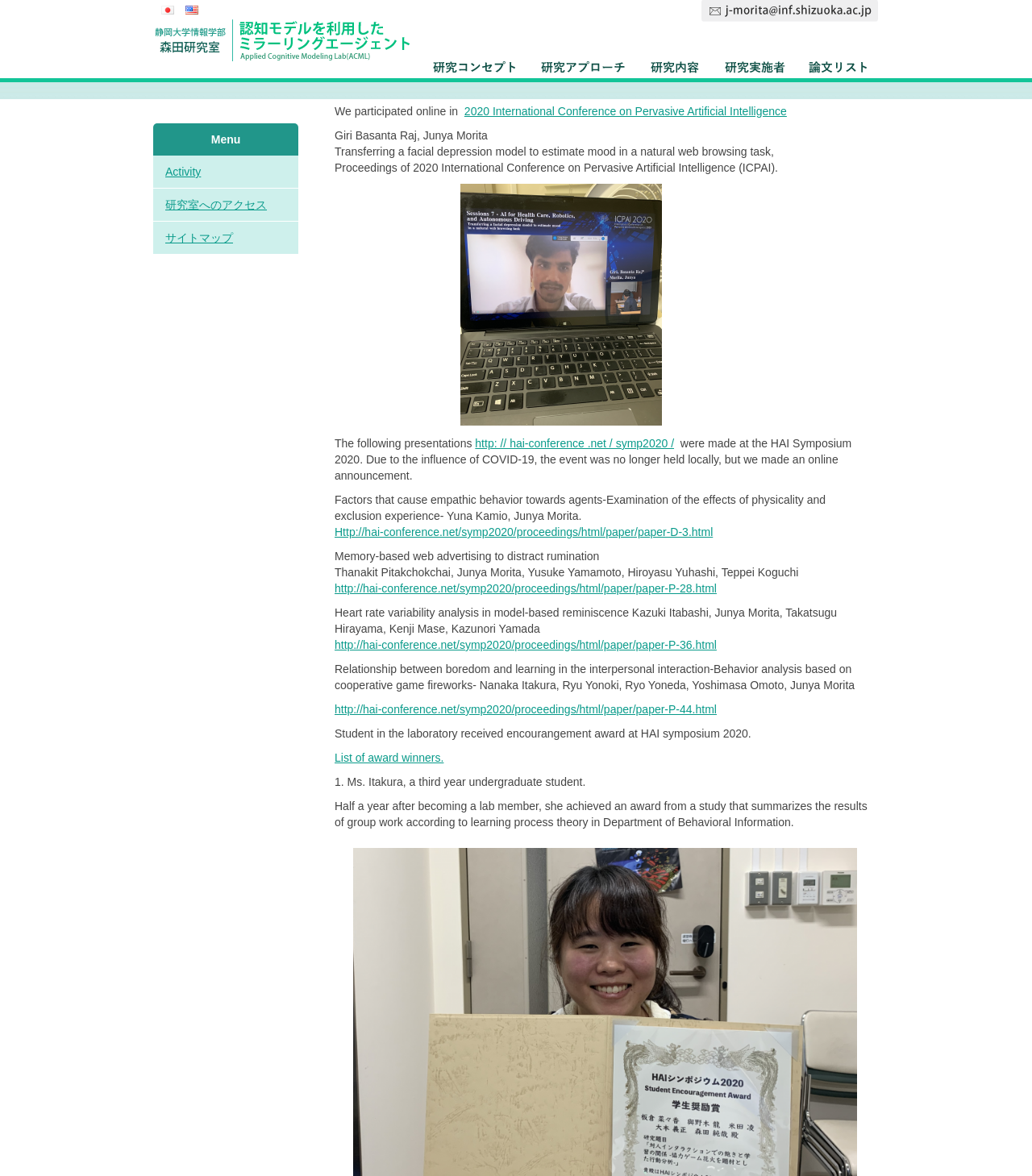What is the award received by a student in the laboratory?
Answer the question with a detailed and thorough explanation.

I found the static text element 'Student in the laboratory received encourangement award at HAI symposium 2020.' at coordinates [0.324, 0.618, 0.728, 0.629], which suggests that a student in the laboratory received an encouragement award.